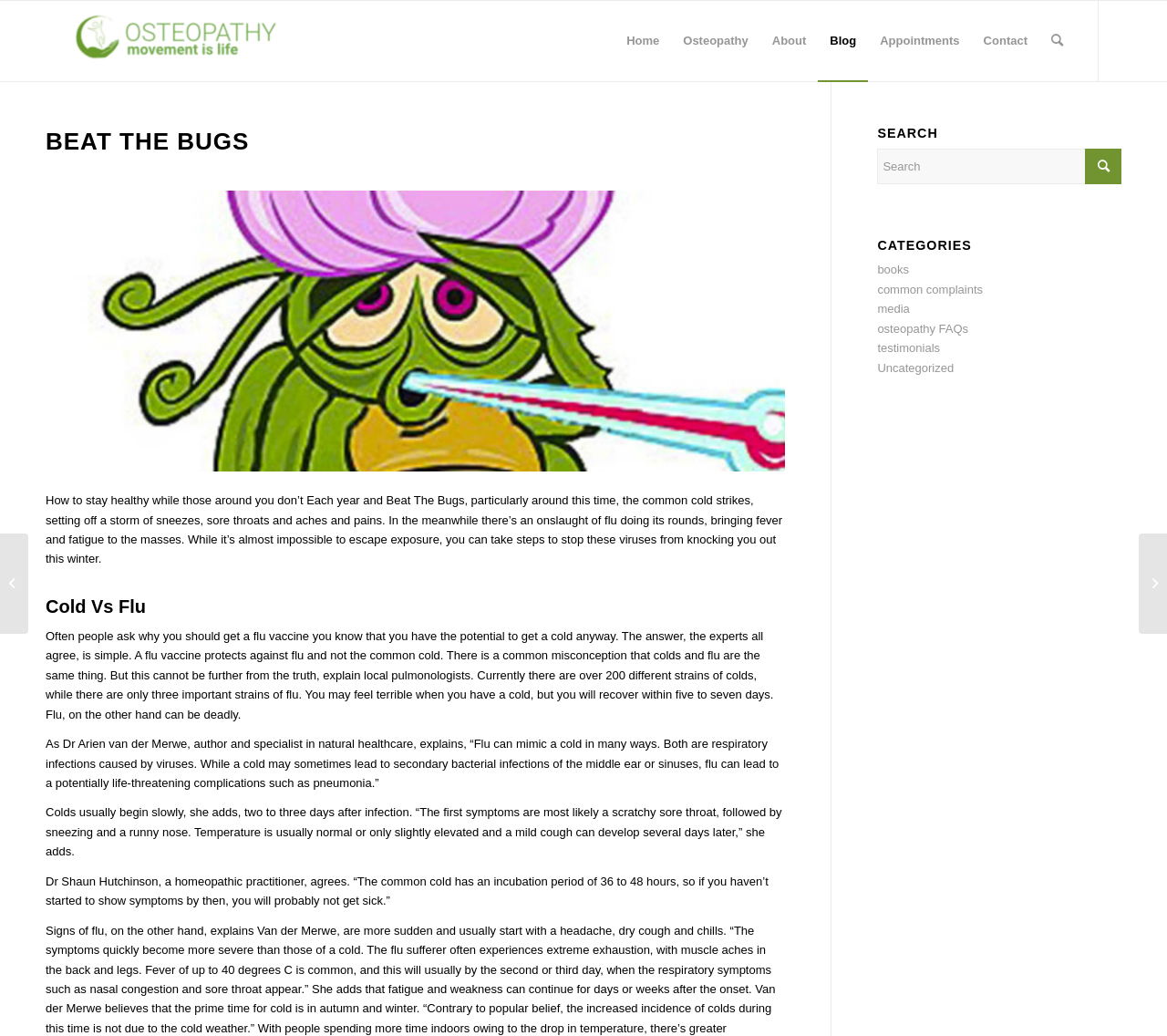What is the title of the first article in the sidebar?
Examine the webpage screenshot and provide an in-depth answer to the question.

The title of the first article in the sidebar can be found in the link element, which says 'Hands On And Holistic Healing'.